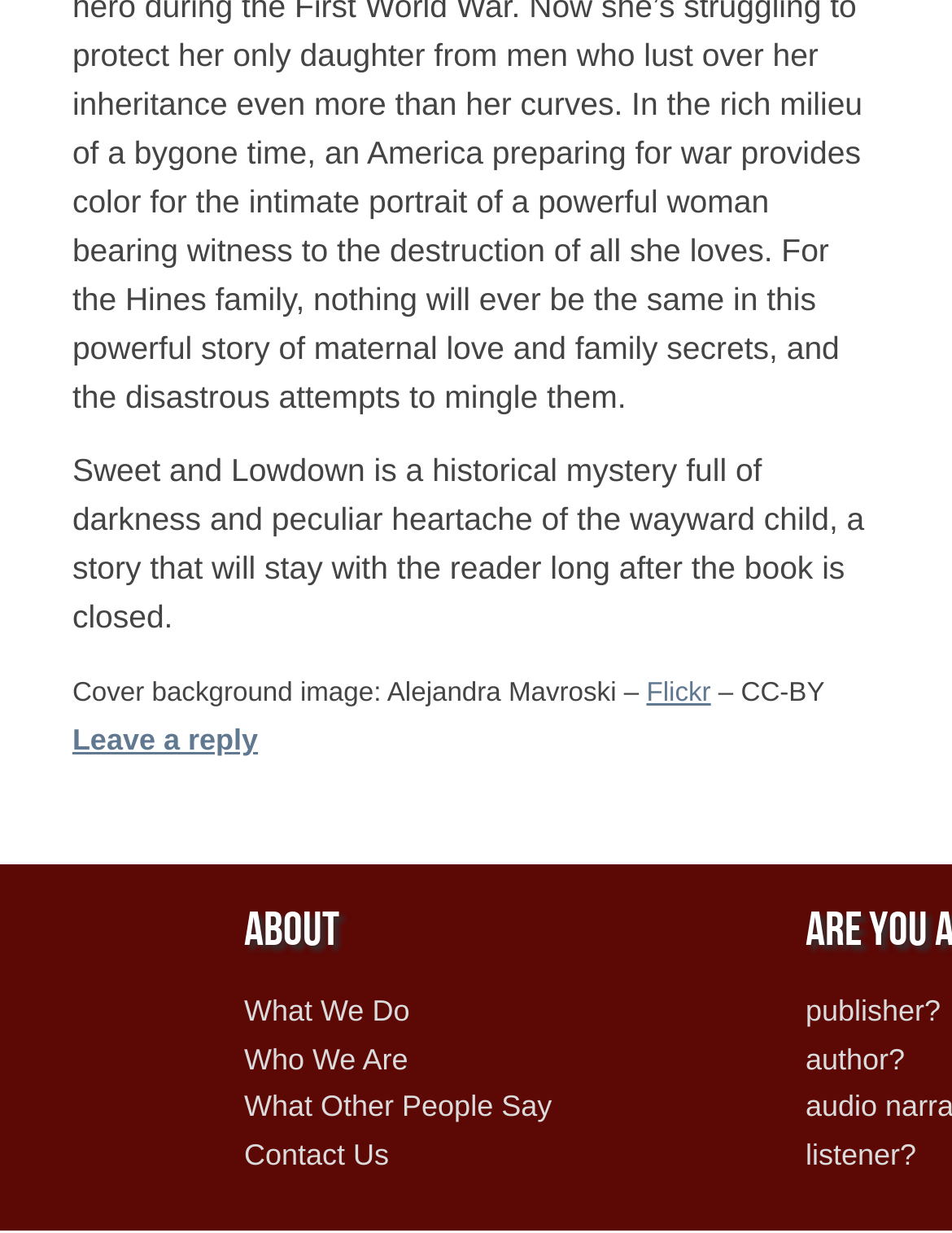Who is the photographer of the cover background image?
Based on the visual, give a brief answer using one word or a short phrase.

Alejandra Mavroski